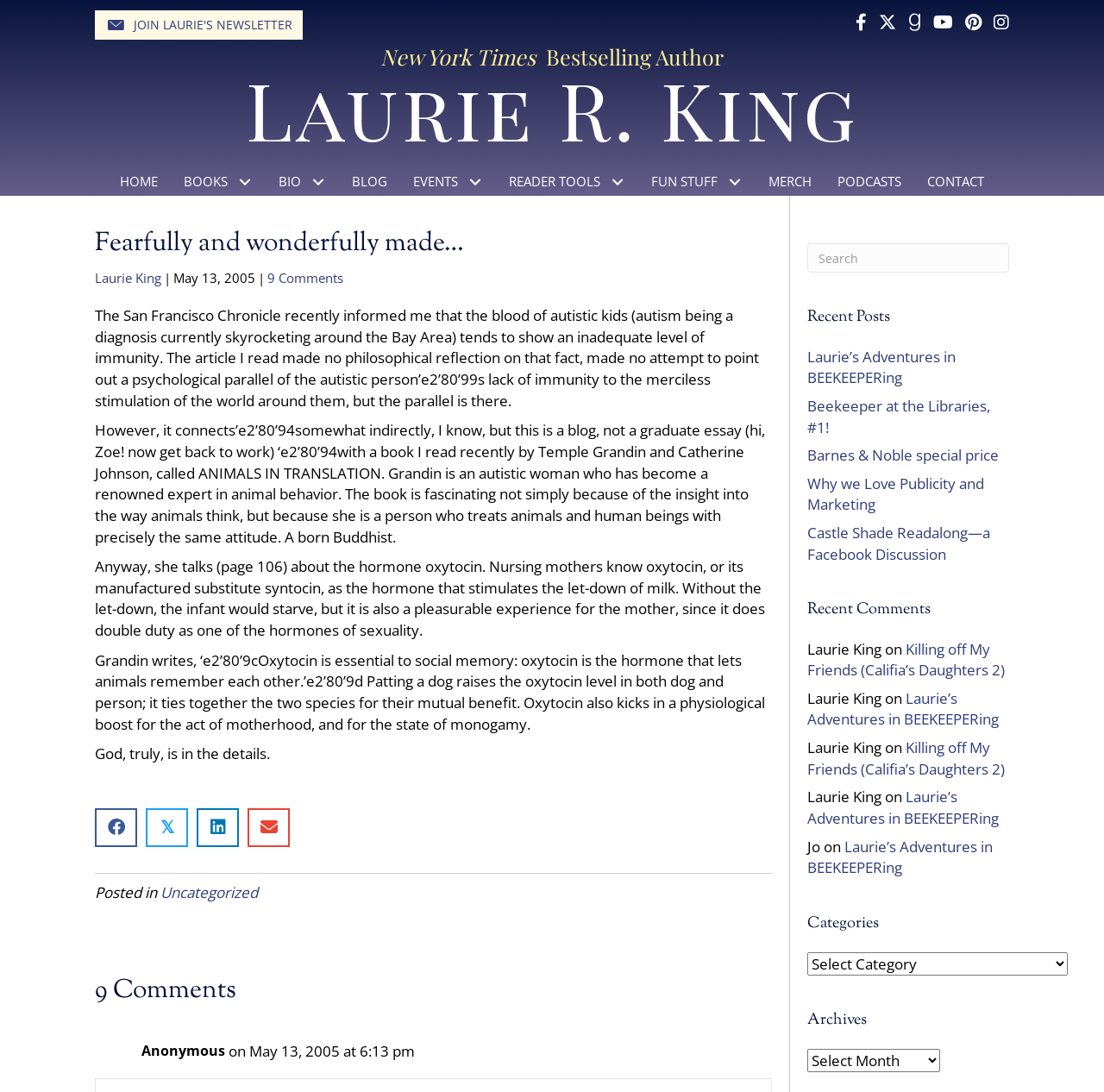Determine the bounding box coordinates of the section to be clicked to follow the instruction: "Share on Facebook". The coordinates should be given as four float numbers between 0 and 1, formatted as [left, top, right, bottom].

[0.086, 0.74, 0.124, 0.776]